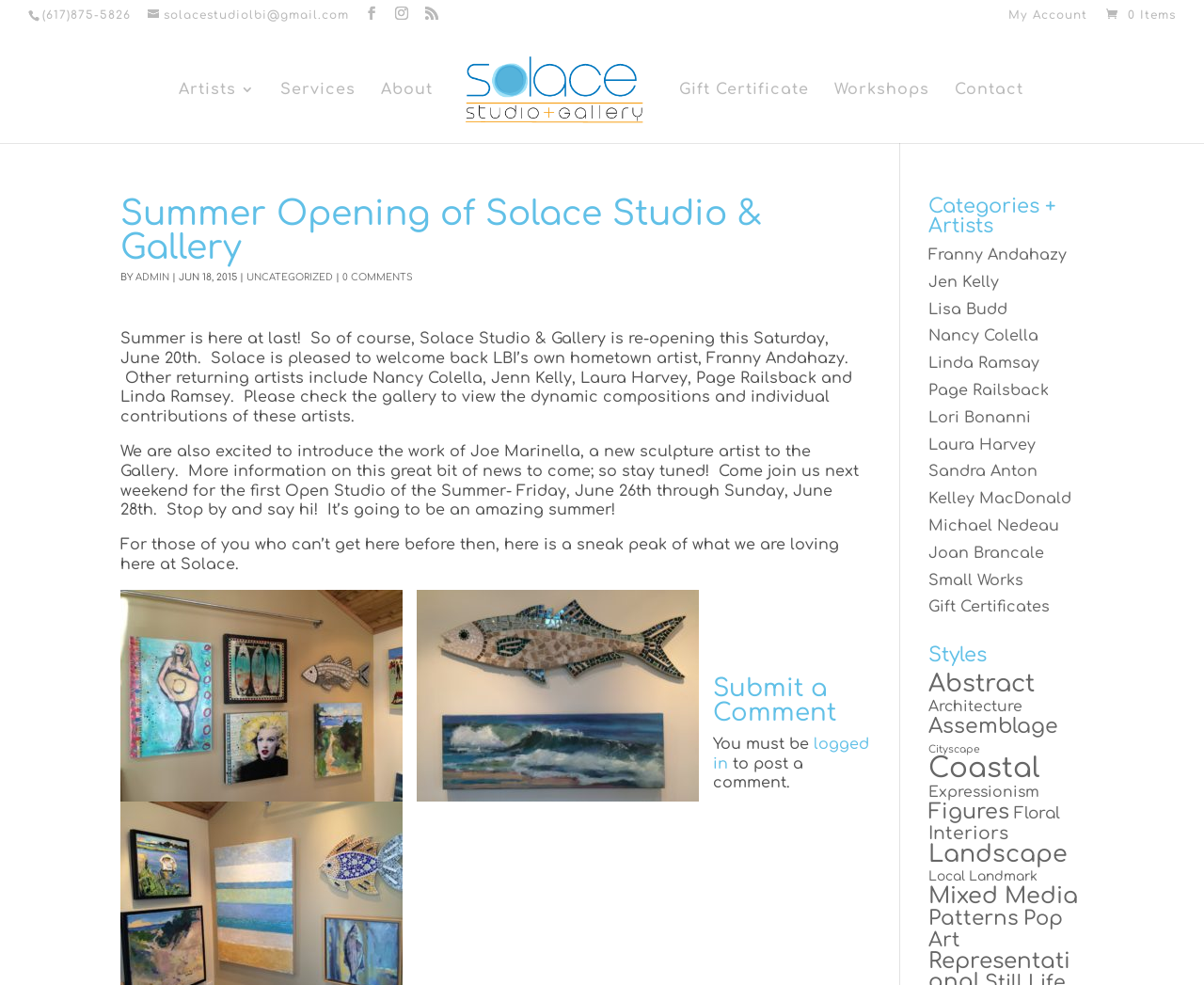Give a concise answer using only one word or phrase for this question:
What is the date of the first Open Studio of the Summer?

June 26th